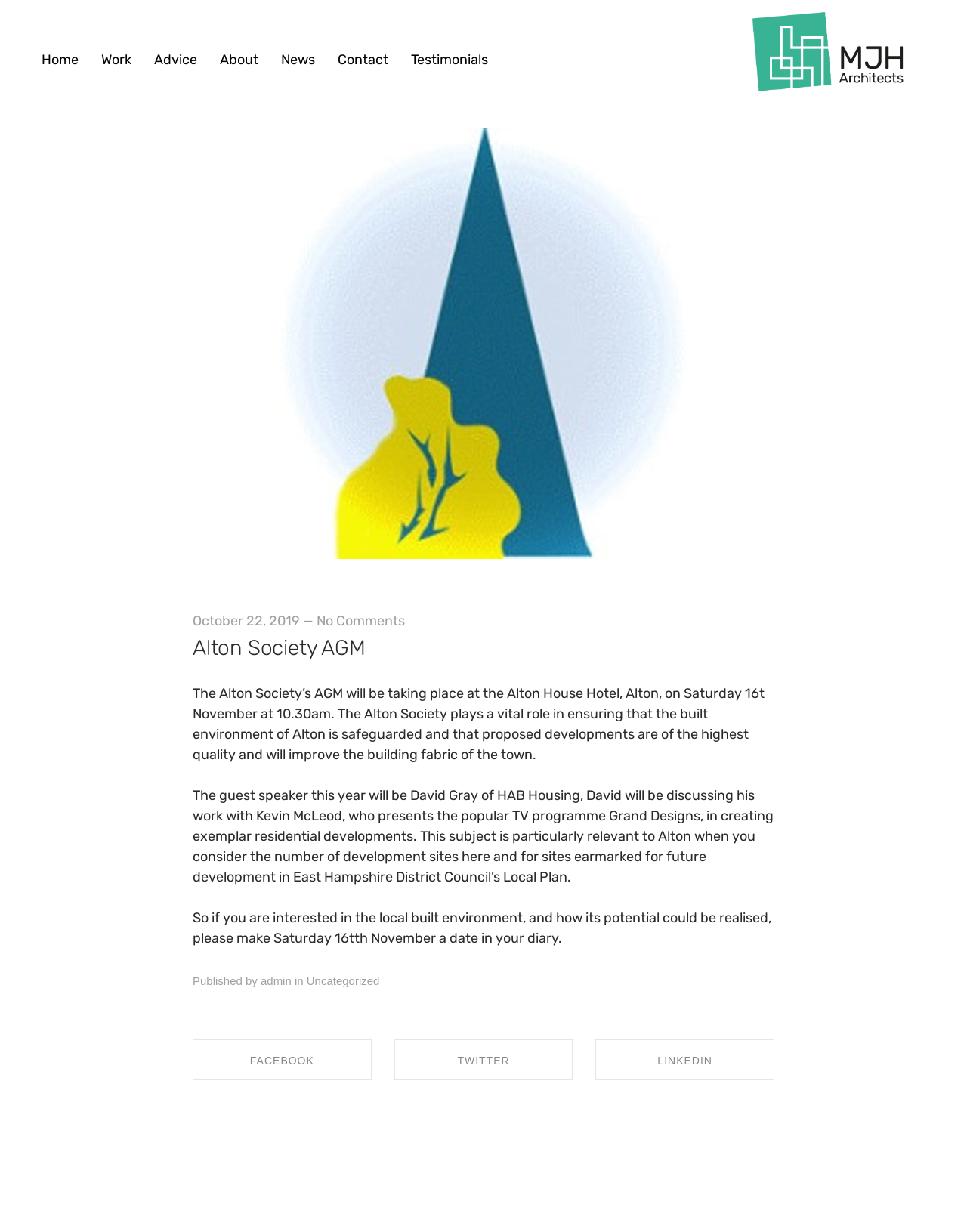Based on the image, give a detailed response to the question: How many social media platforms are mentioned for sharing?

I found the answer by looking at the social media links at the bottom of the webpage, which include Facebook, Twitter, and LinkedIn.